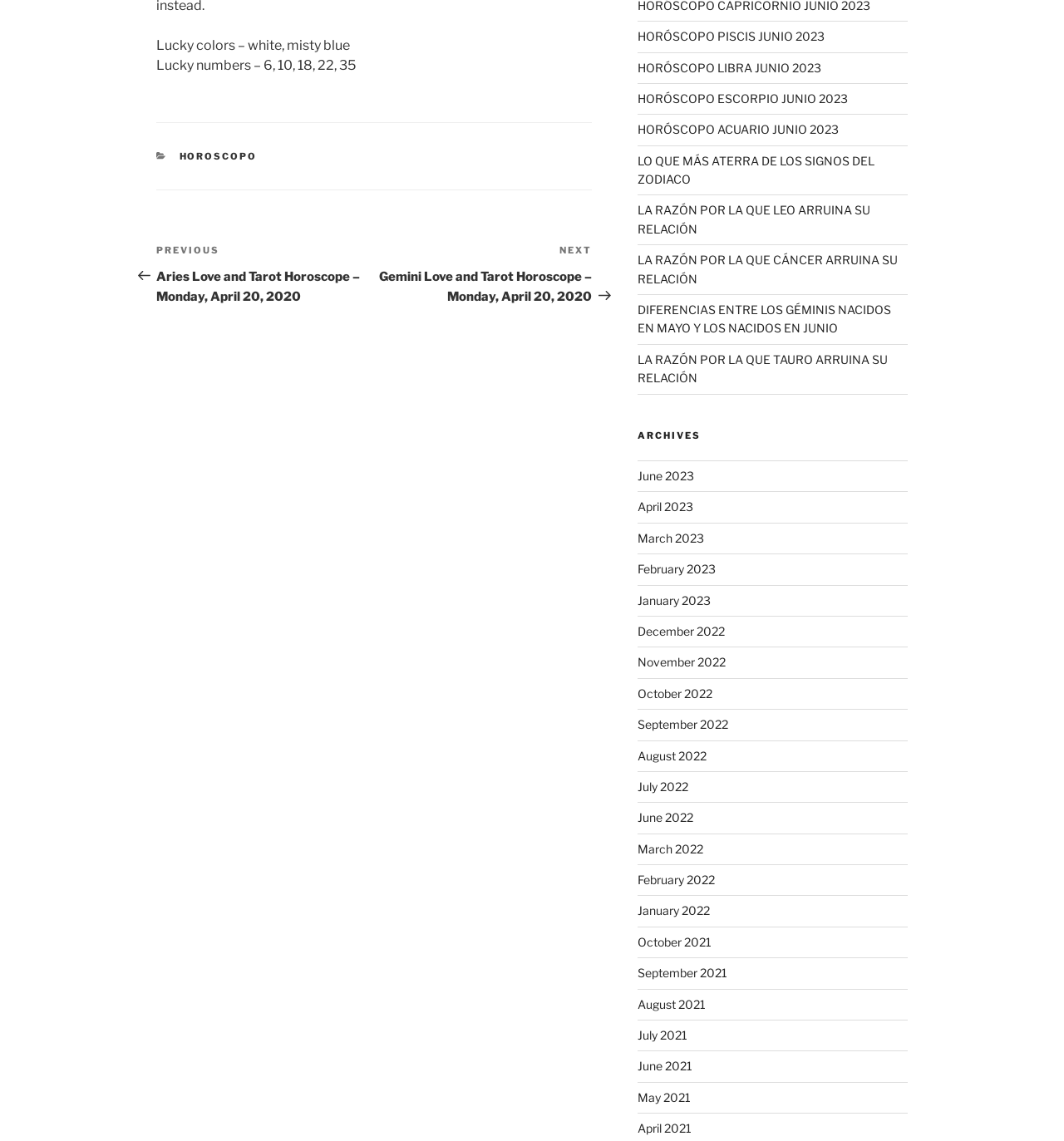Locate the bounding box coordinates of the clickable area to execute the instruction: "Learn about differences between Geminis born in May and June". Provide the coordinates as four float numbers between 0 and 1, represented as [left, top, right, bottom].

[0.599, 0.265, 0.837, 0.294]